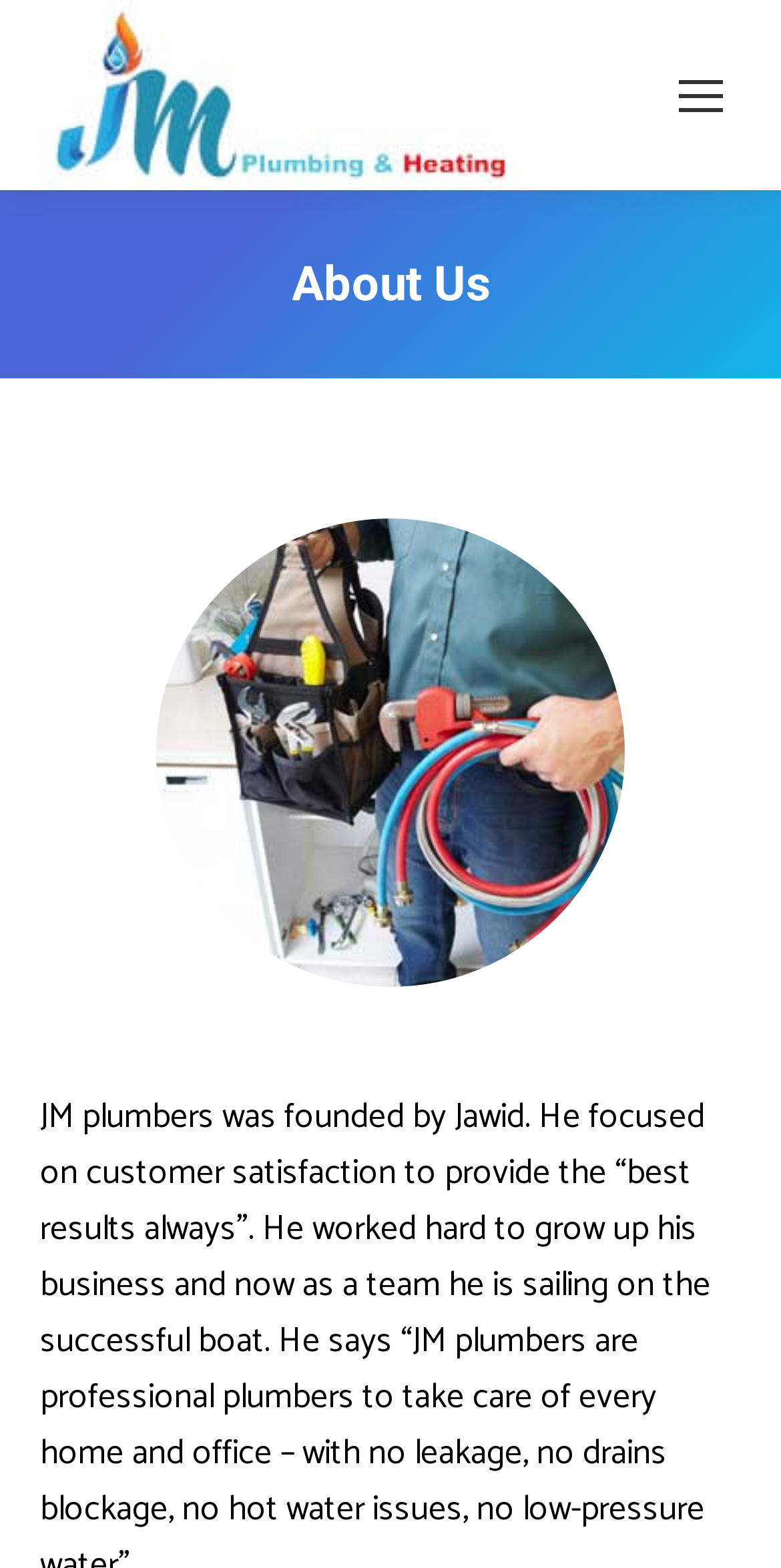Given the element description "Go to Top", identify the bounding box of the corresponding UI element.

[0.872, 0.784, 0.974, 0.835]